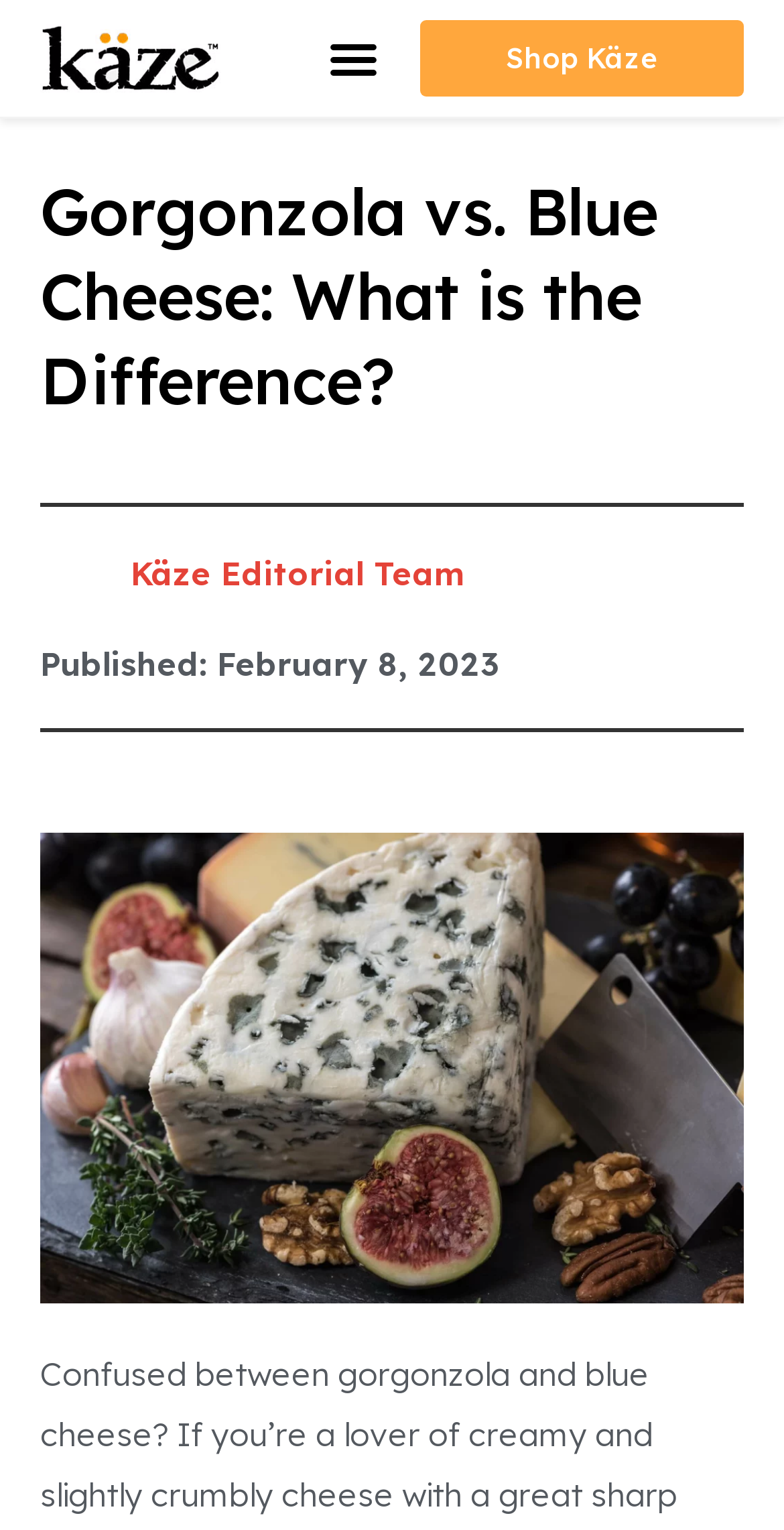For the element described, predict the bounding box coordinates as (top-left x, top-left y, bottom-right x, bottom-right y). All values should be between 0 and 1. Element description: Käze Editorial Team

[0.051, 0.358, 0.595, 0.392]